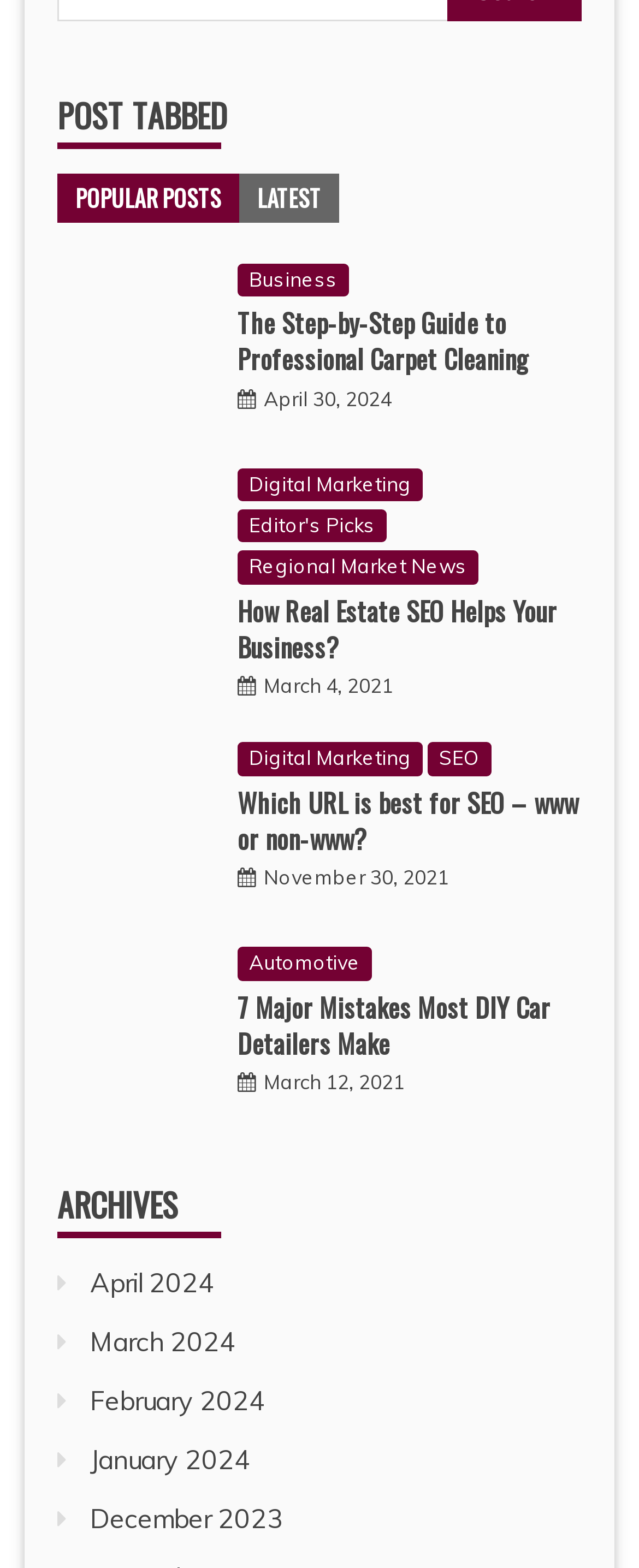How many posts are displayed in the 'POPULAR POSTS' tab?
Examine the screenshot and reply with a single word or phrase.

5